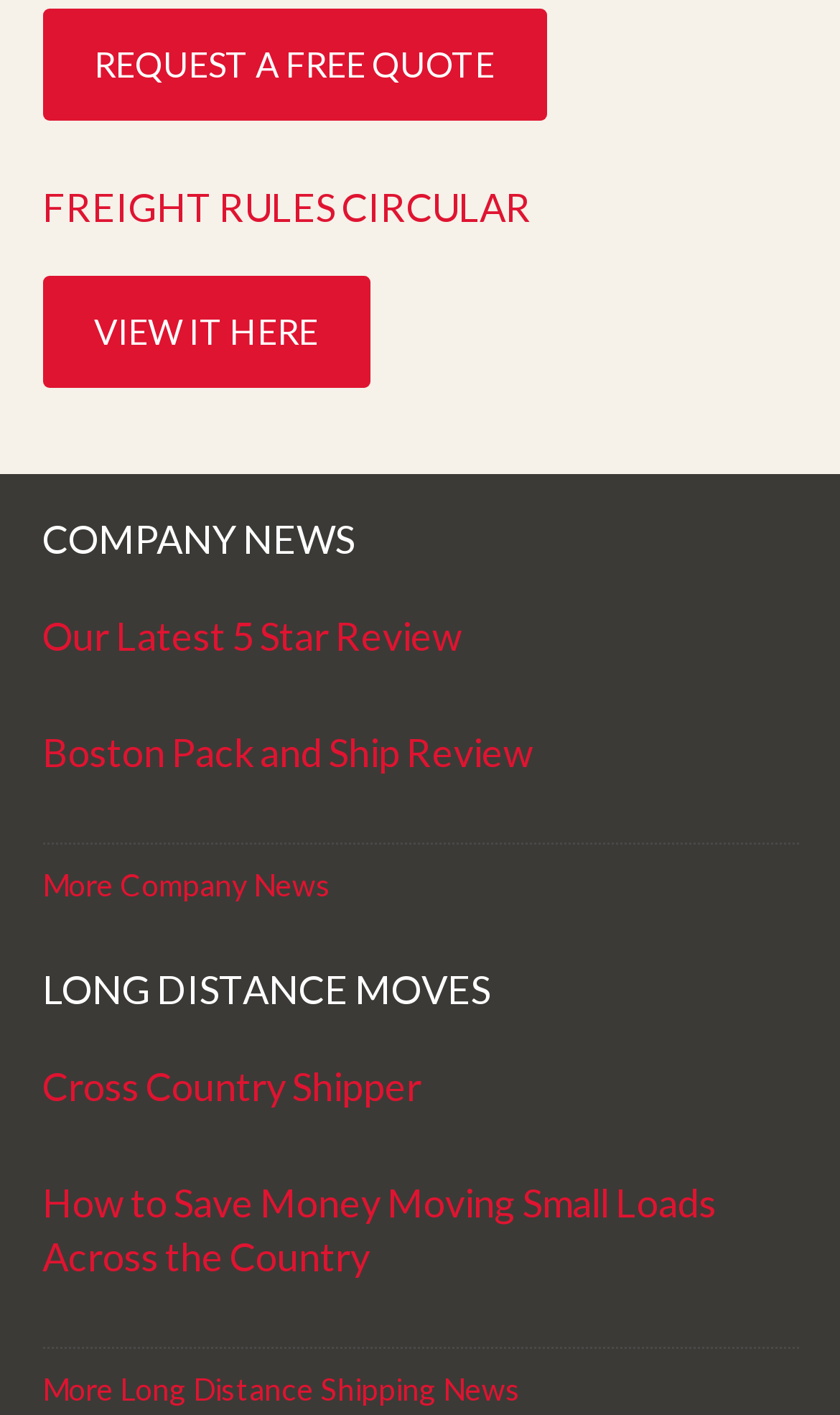Please use the details from the image to answer the following question comprehensively:
What is the last link on the webpage?

The last link on the webpage is 'More Long Distance Shipping News' which is located at the bottom of the page with a bounding box of [0.05, 0.968, 0.619, 0.994].